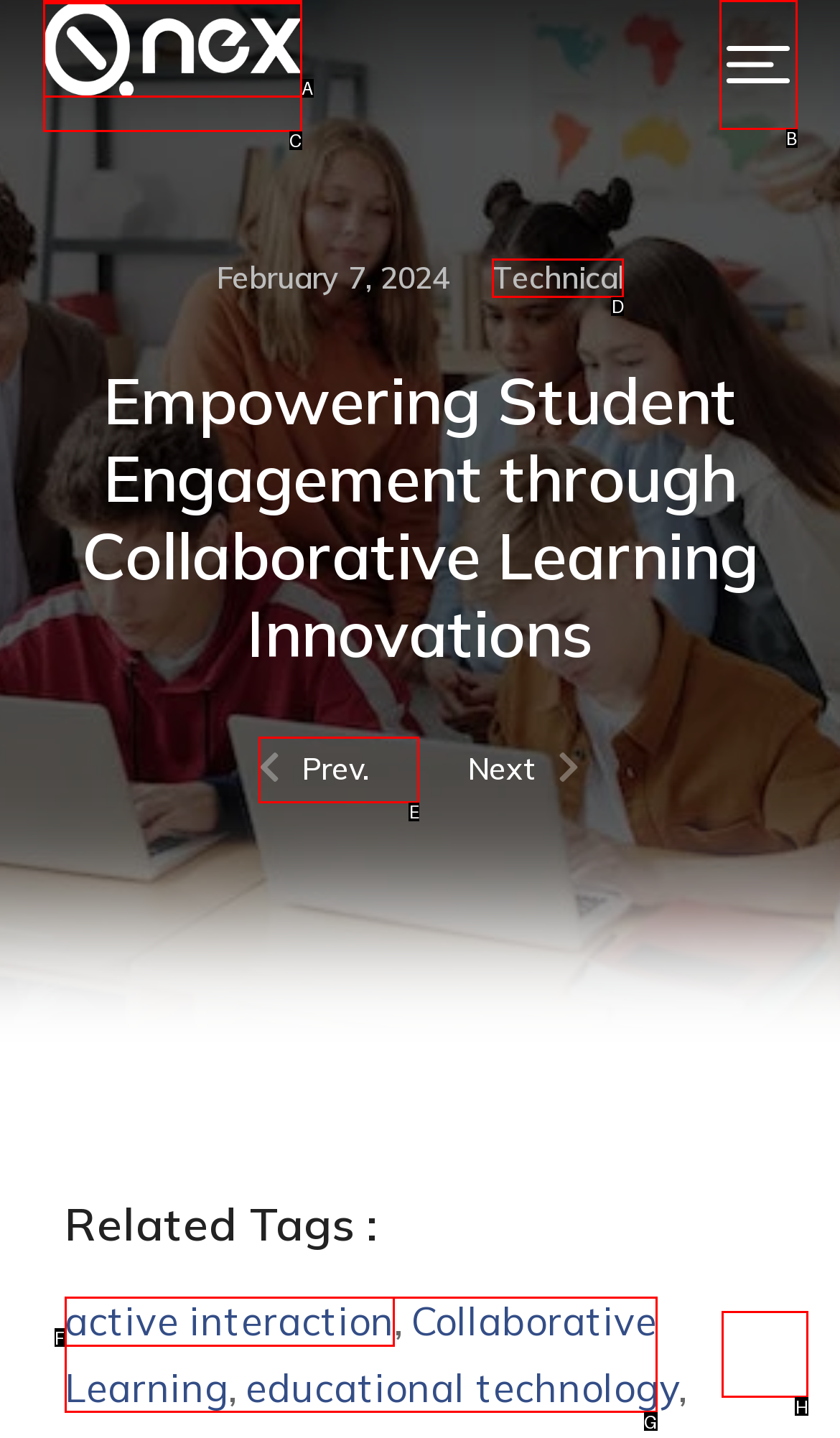Out of the given choices, which letter corresponds to the UI element required to Go to Top? Answer with the letter.

H